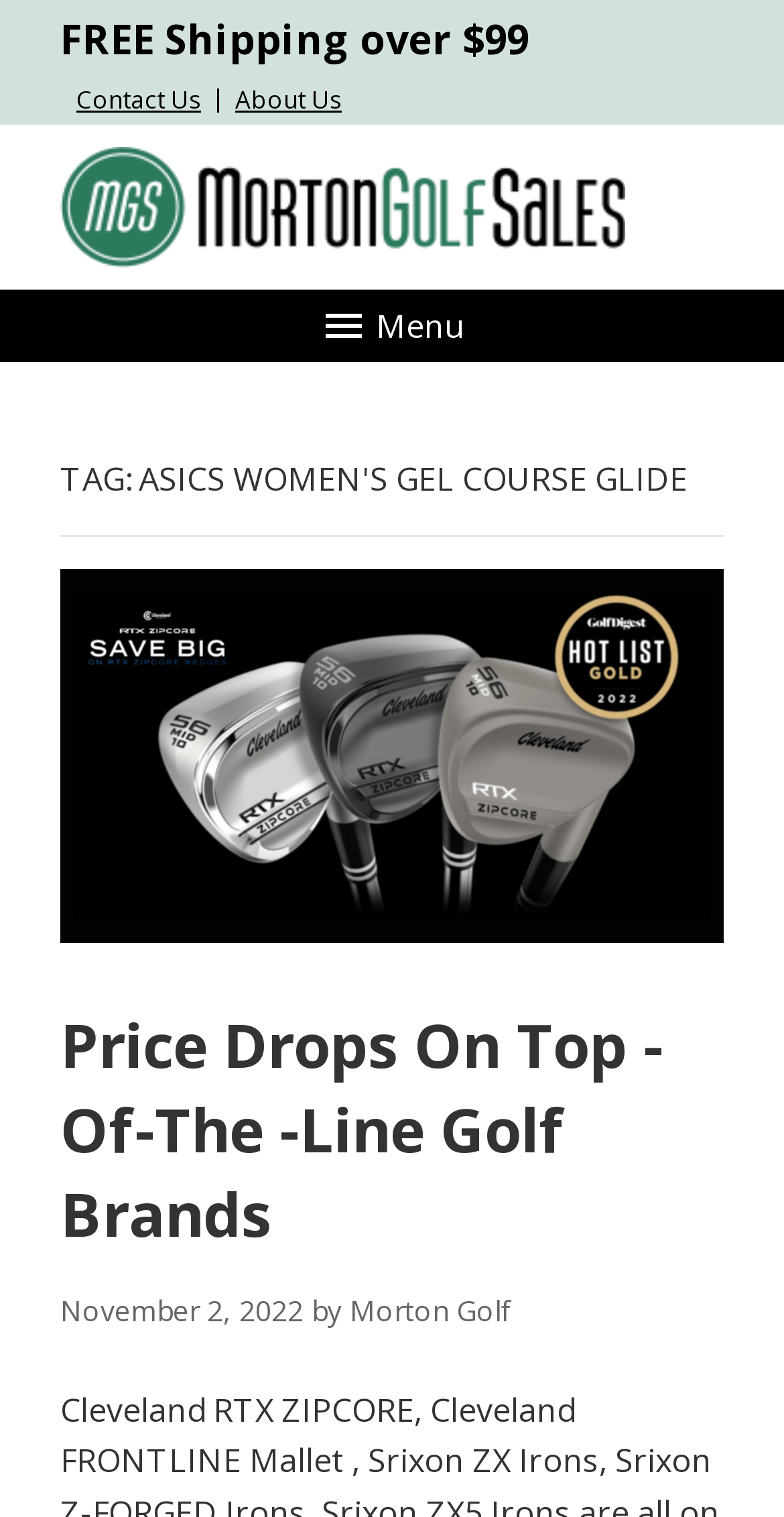Identify and provide the bounding box coordinates of the UI element described: "About Us". The coordinates should be formatted as [left, top, right, bottom], with each number being a float between 0 and 1.

[0.3, 0.054, 0.436, 0.077]